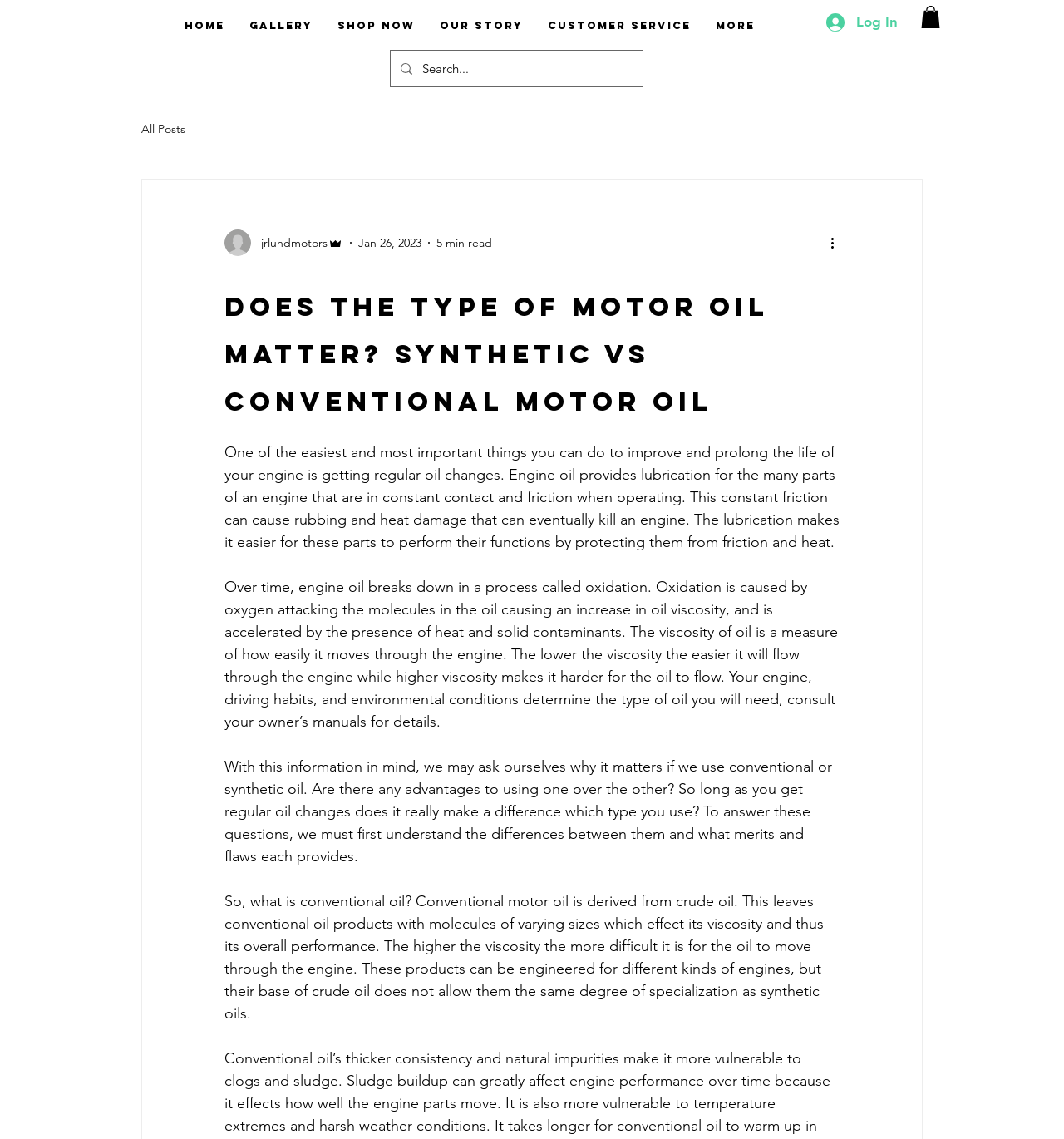What happens to engine oil over time?
Please provide a comprehensive and detailed answer to the question.

The webpage explains that engine oil breaks down in a process called oxidation, which is caused by oxygen attacking the molecules in the oil, resulting in an increase in oil viscosity, and is accelerated by the presence of heat and solid contaminants.